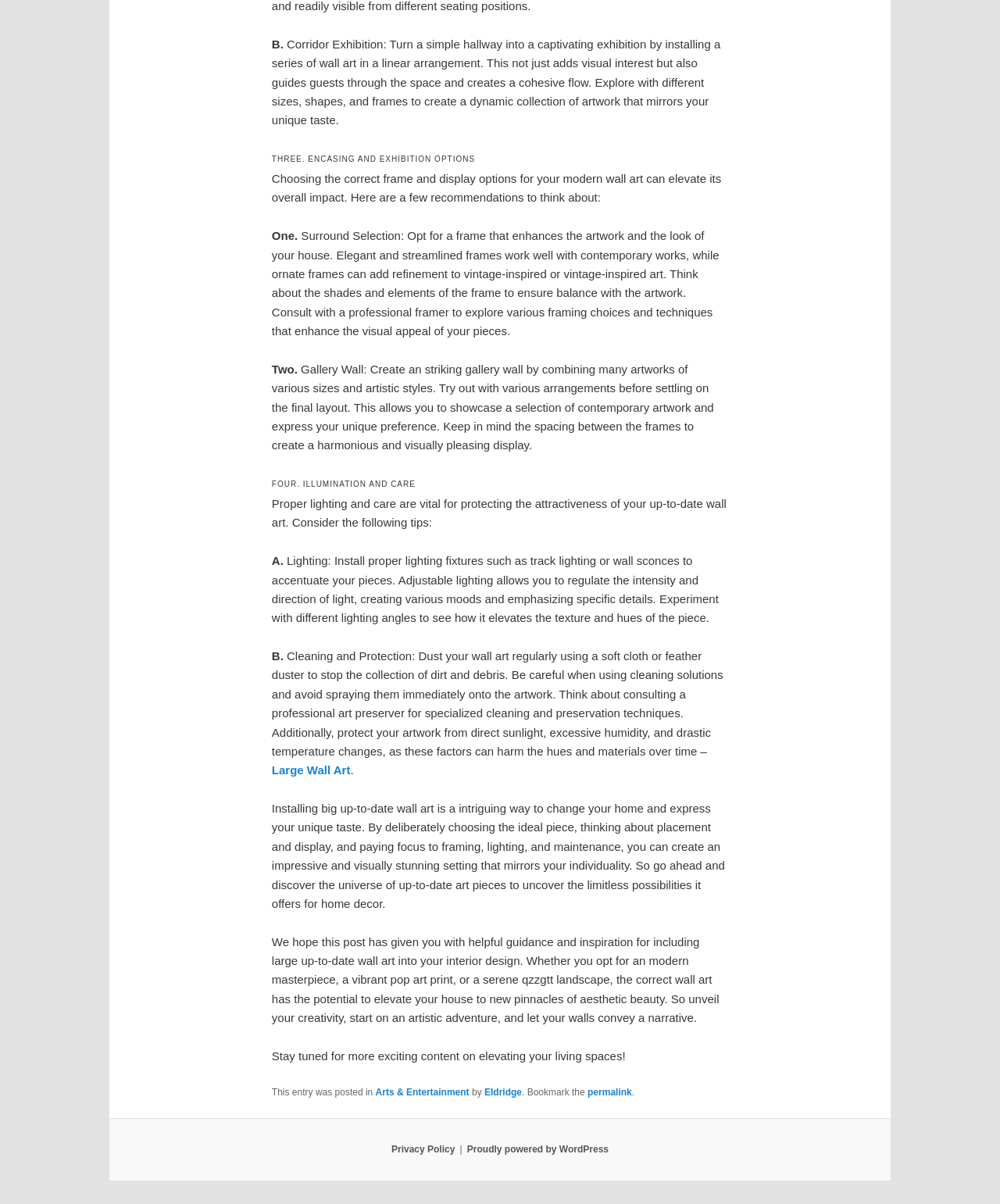What is the main topic of this webpage?
Based on the image, provide a one-word or brief-phrase response.

Wall Art